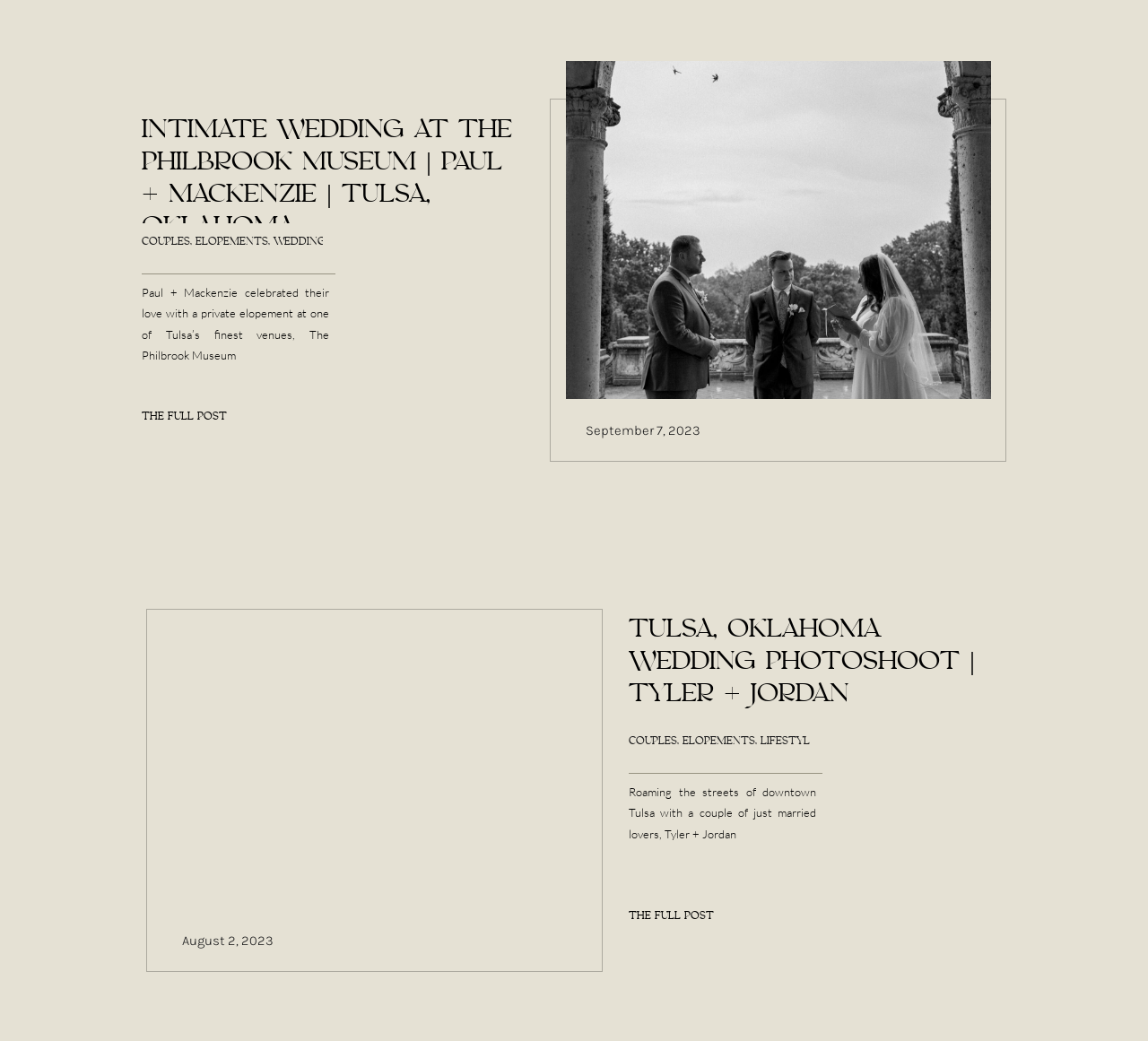Please specify the bounding box coordinates of the region to click in order to perform the following instruction: "Read the full post".

[0.123, 0.394, 0.211, 0.41]